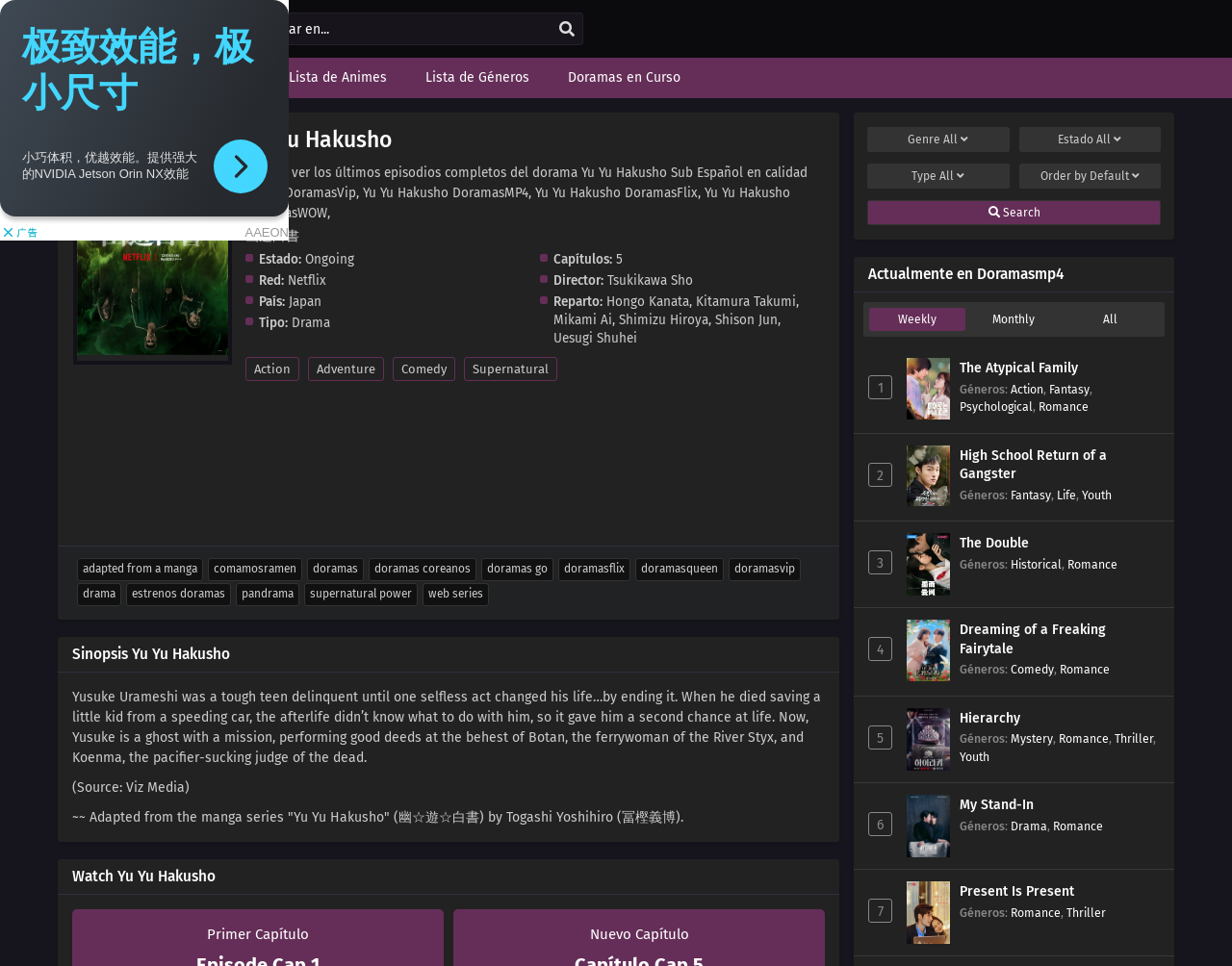Locate the bounding box coordinates of the segment that needs to be clicked to meet this instruction: "Click the 'Reject all' button".

None